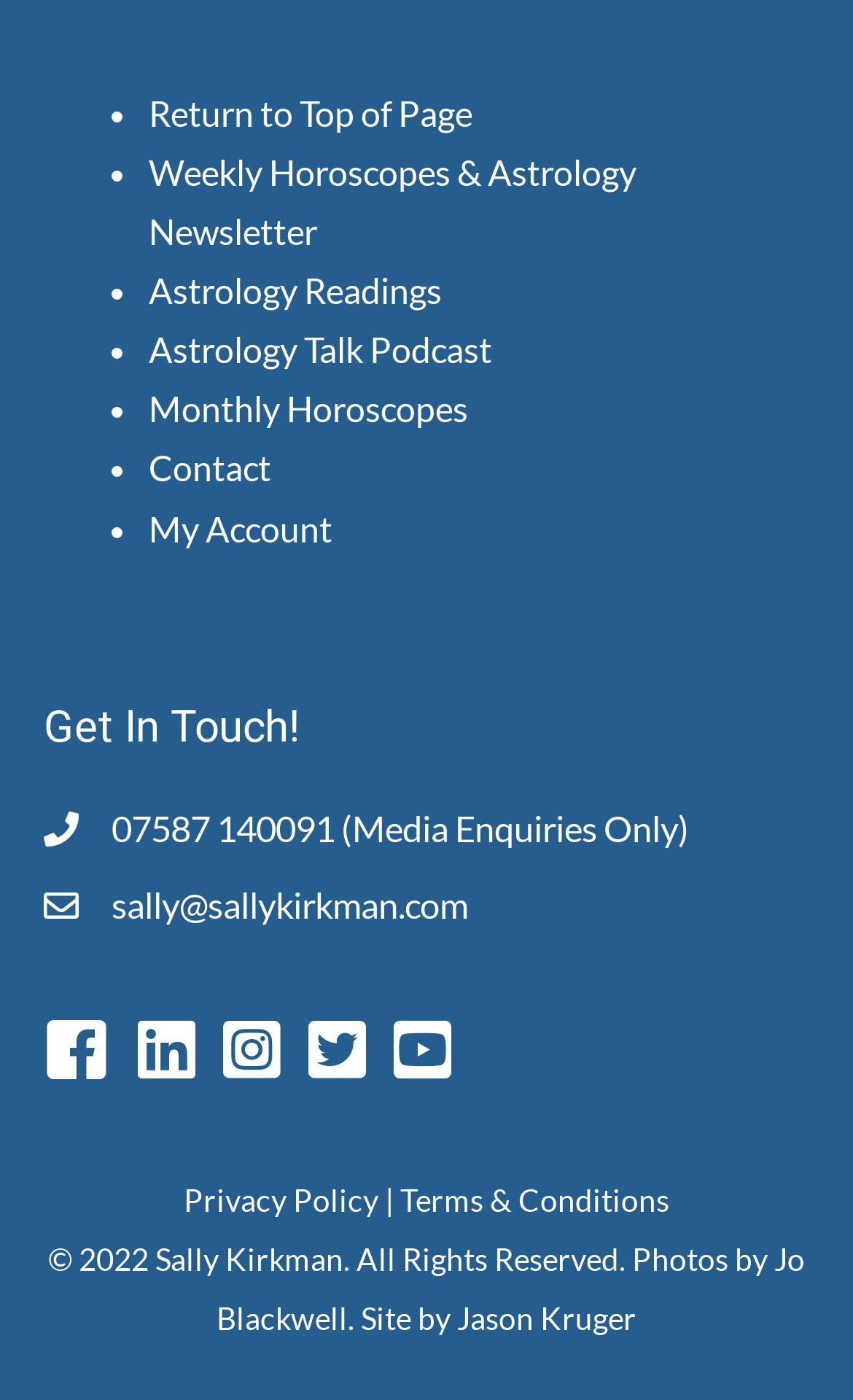Predict the bounding box coordinates of the area that should be clicked to accomplish the following instruction: "Return to top of page". The bounding box coordinates should consist of four float numbers between 0 and 1, i.e., [left, top, right, bottom].

[0.174, 0.066, 0.554, 0.095]